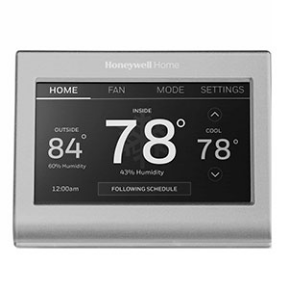Compose a detailed narrative for the image.

The image displays the Honeywell Home Wi-Fi Smart Color 7-Day Programmable Thermostat, model RTH9585WF. This sleek device features a modern touchscreen interface that provides essential information in real-time. The screen shows the current indoor temperature as 78°F, while the outdoor temperature is displayed as 84°F, accompanied by humidity levels of 60% outside and 43% inside. The thermostat is set to follow a scheduled program and includes options for adjusting the fan, cooling modes, and general settings. Its clean and contemporary design fits seamlessly into a variety of home aesthetics, offering both functionality and style for efficient climate control.